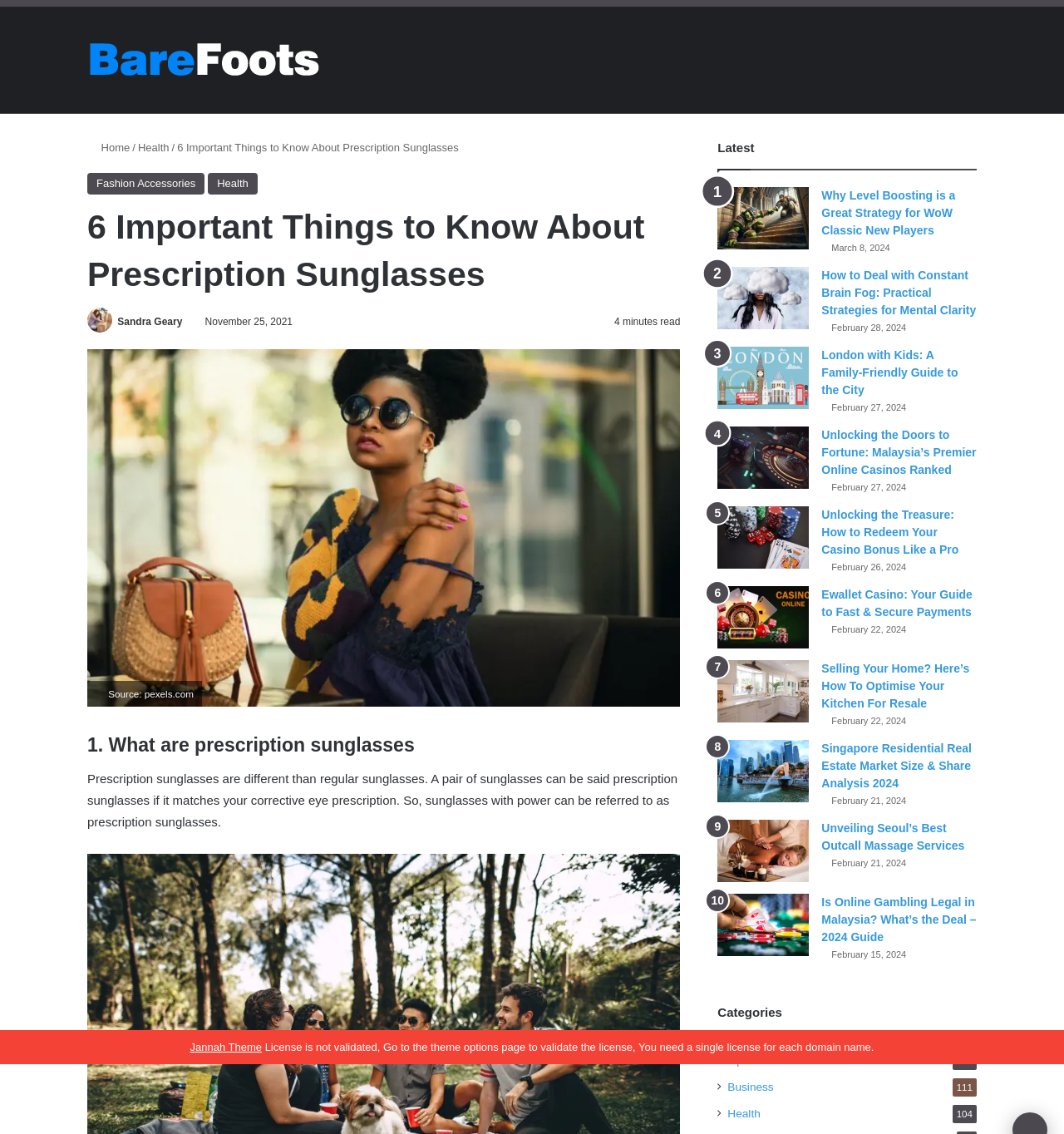Describe all the significant parts and information present on the webpage.

The webpage is about "6 Important Things to Know About Prescription Sunglasses" on the Bare Foots World website. At the top, there is a navigation bar with links to the website's logo, search function, and various categories like Home, Health, and Fashion Accessories. Below the navigation bar, there is a heading that repeats the title of the article, accompanied by a photo of Sandra Geary and her name.

The main content of the webpage is divided into sections, with headings and paragraphs of text. The first section explains what prescription sunglasses are, stating that they are different from regular sunglasses and must match the wearer's corrective eye prescription.

On the right side of the webpage, there is a list of latest articles, each with a title, a brief description, and a date. These articles cover a range of topics, including gaming, travel, and health. Some of the articles have accompanying images.

At the bottom of the webpage, there are links to categories like Tip & Tricks, Business, and Health, along with the number of articles in each category.